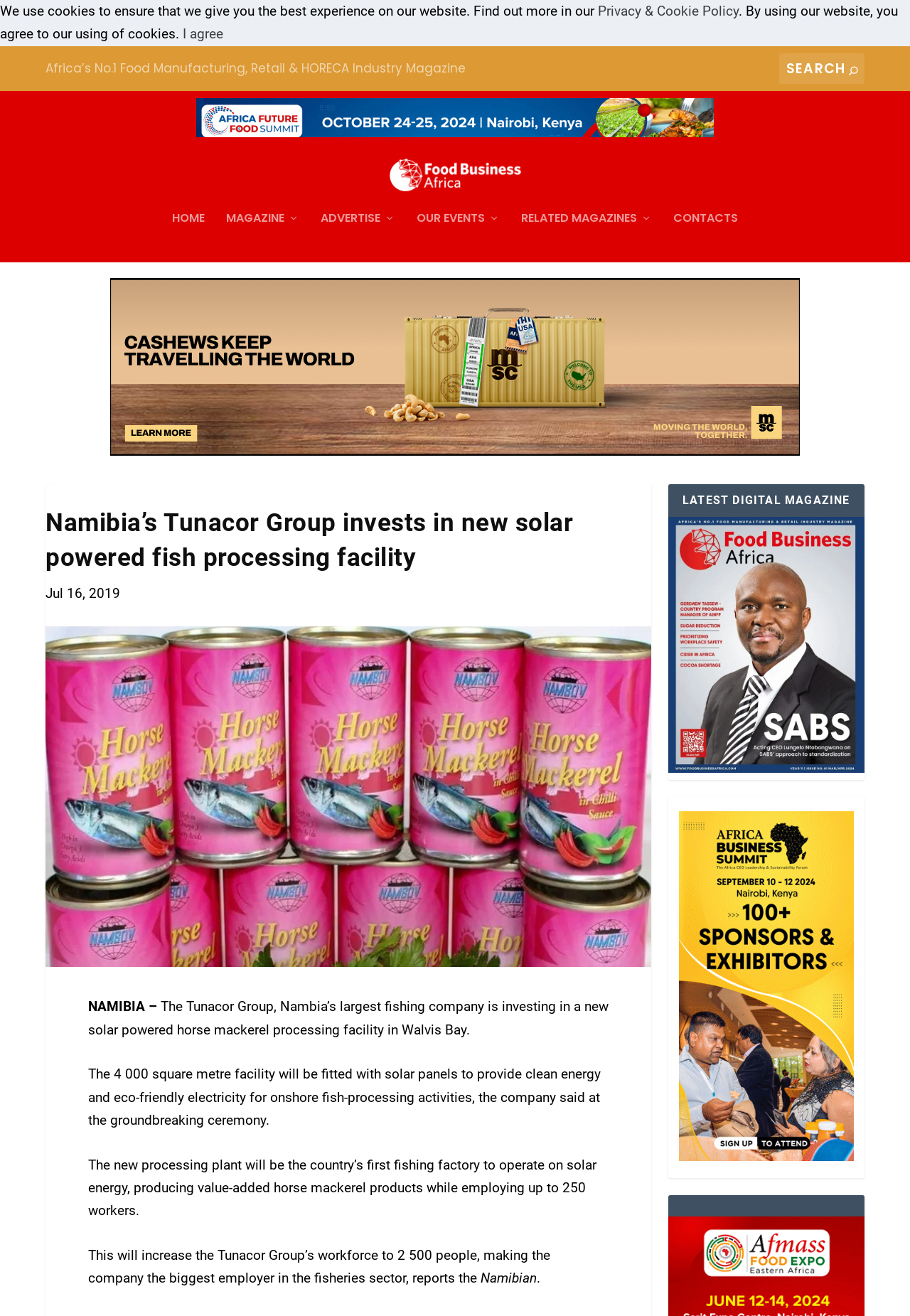Determine the bounding box coordinates of the clickable region to follow the instruction: "Search for something".

None